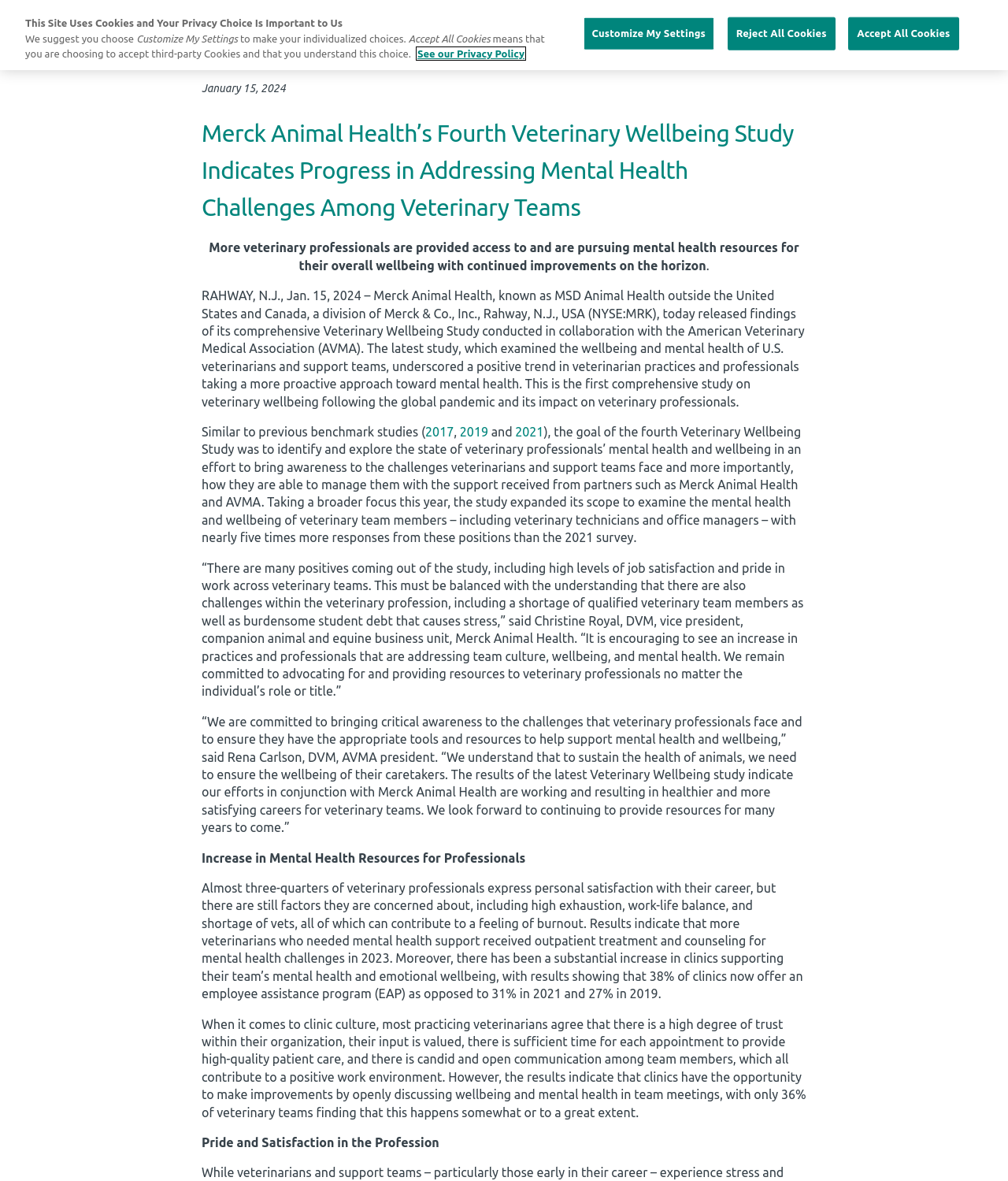What is the name of the company releasing the findings of the Veterinary Wellbeing Study?
Using the information presented in the image, please offer a detailed response to the question.

The answer can be found in the first paragraph of the webpage, where it is stated that 'Merck Animal Health, known as MSD Animal Health outside the United States and Canada, a division of Merck & Co., Inc., Rahway, N.J., USA (NYSE:MRK), today released findings of its comprehensive Veterinary Wellbeing Study conducted in collaboration with the American Veterinary Medical Association (AVMA).' Therefore, the company releasing the findings is Merck Animal Health.